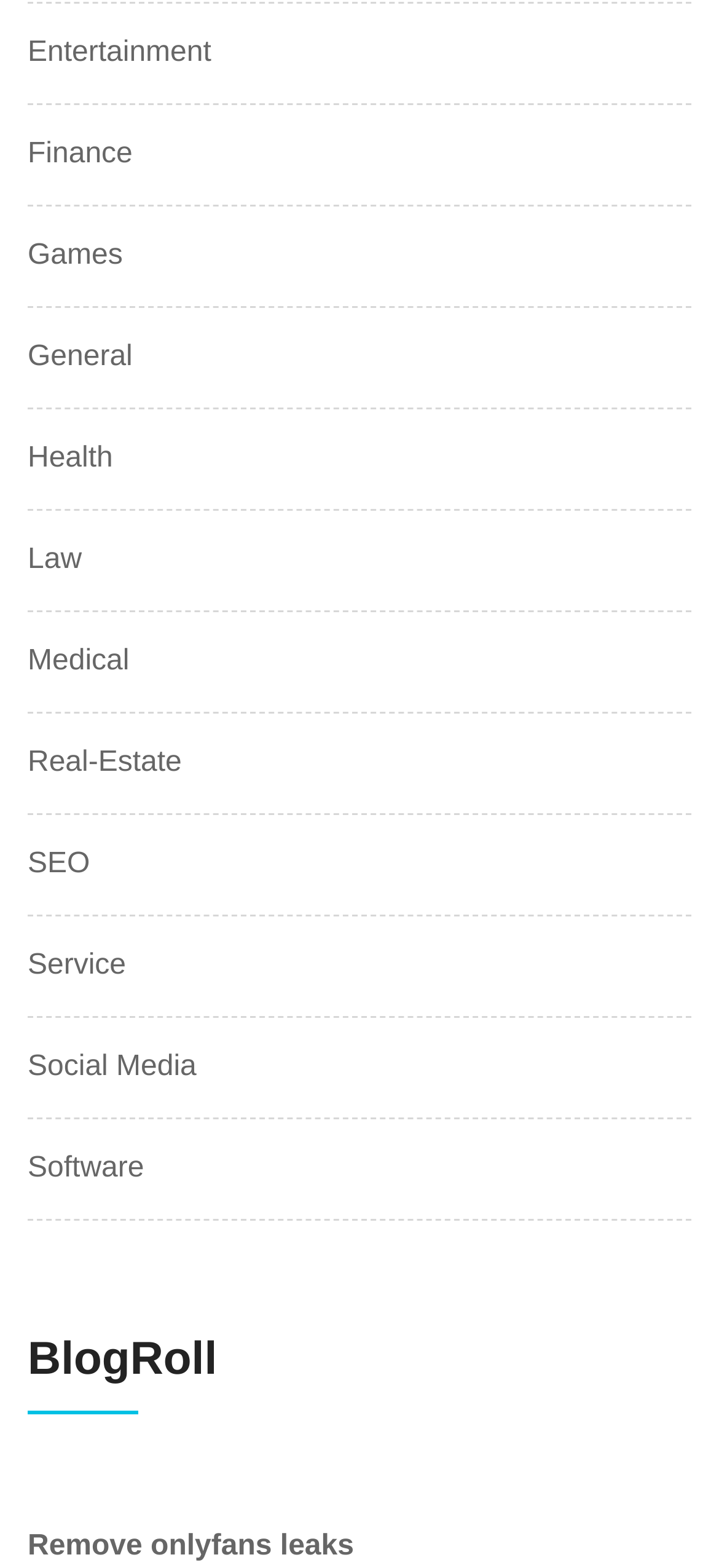Determine the bounding box coordinates for the HTML element described here: "Remove onlyfans leaks".

[0.038, 0.976, 0.492, 0.996]